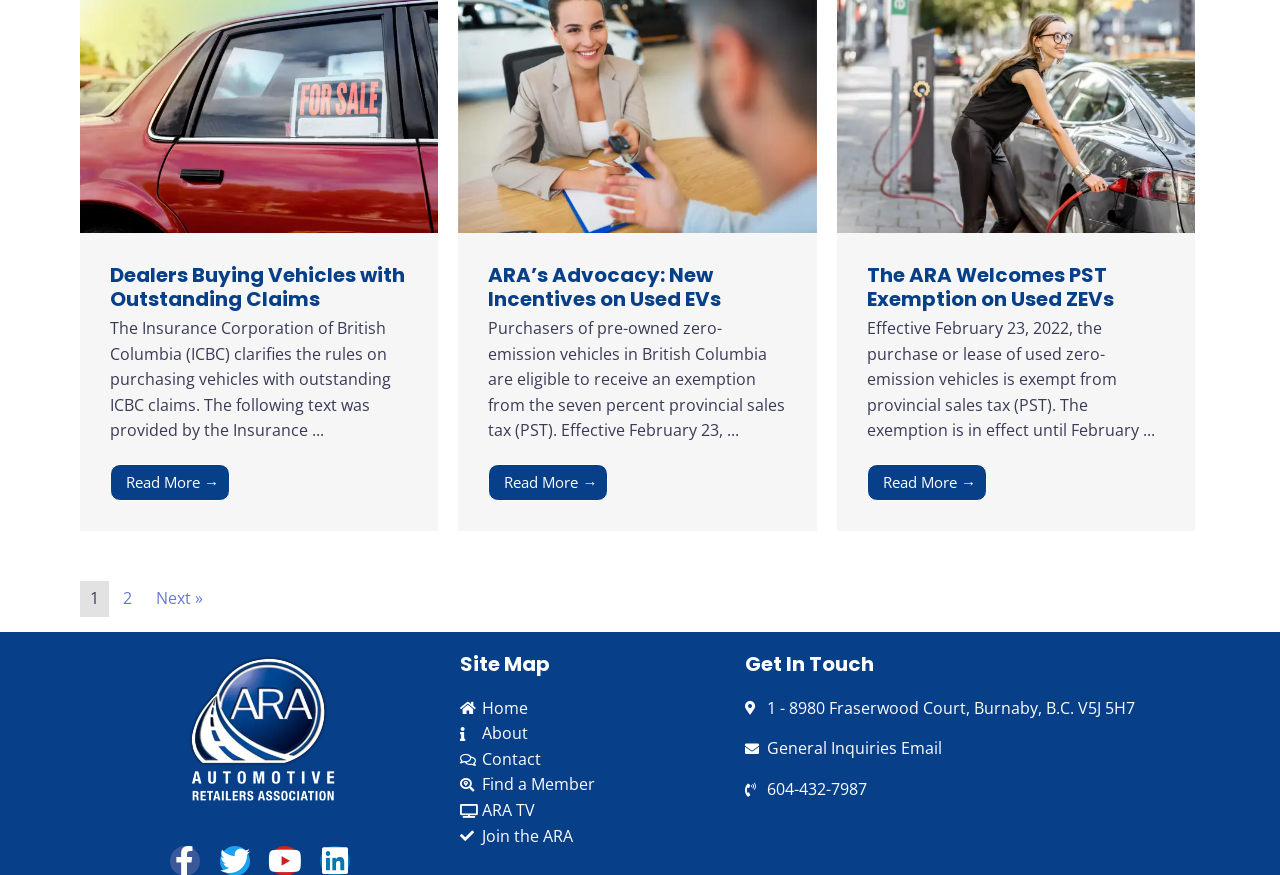Can you show the bounding box coordinates of the region to click on to complete the task described in the instruction: "Visit the 'About' page"?

[0.359, 0.824, 0.566, 0.853]